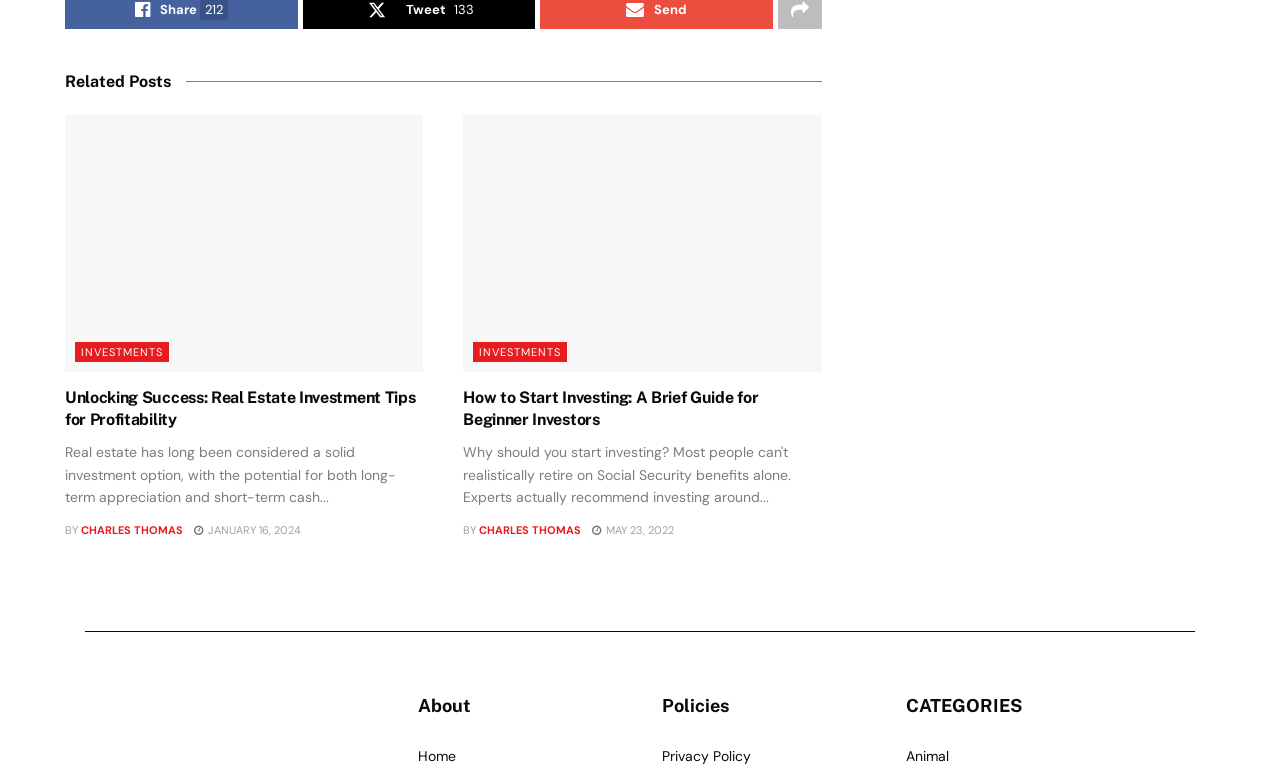Please respond to the question using a single word or phrase:
How many articles are on the webpage?

2